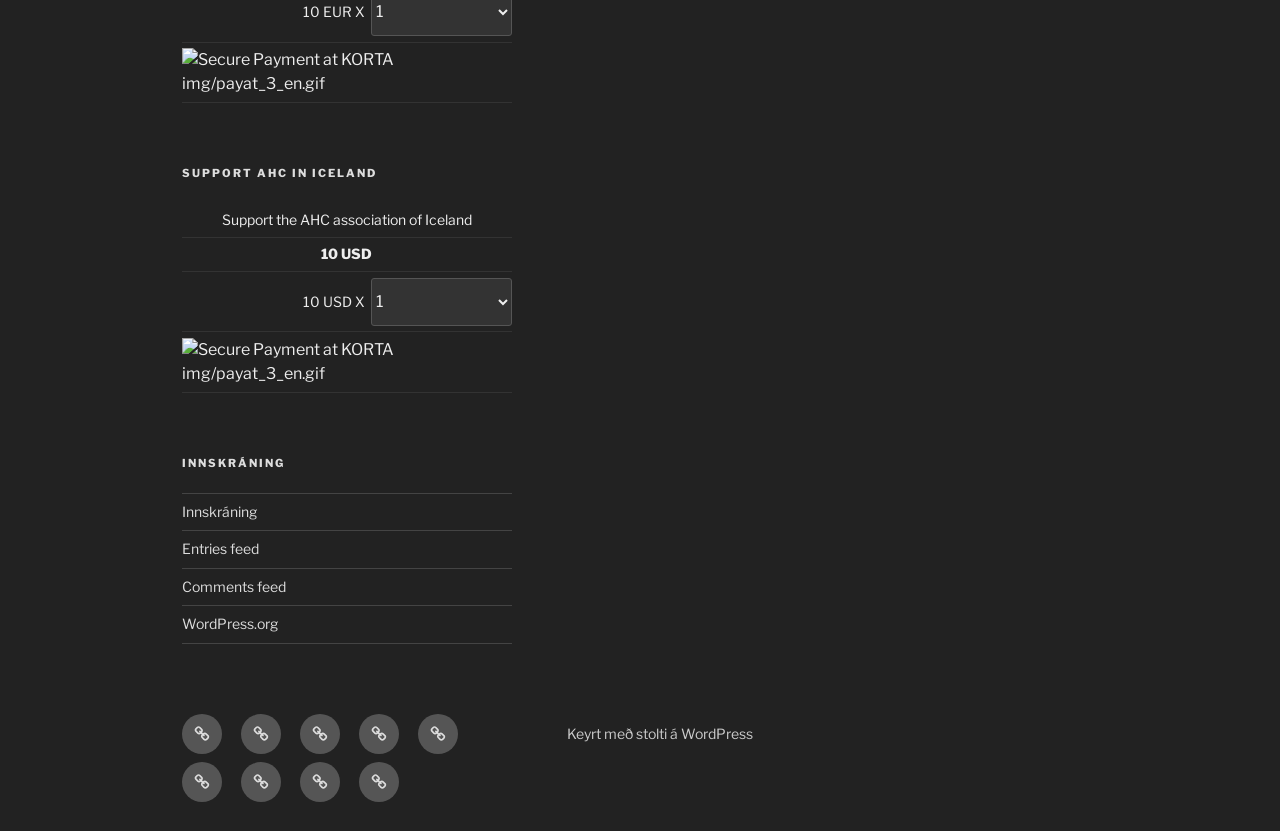Kindly determine the bounding box coordinates for the clickable area to achieve the given instruction: "Select an option from the combobox".

[0.289, 0.334, 0.4, 0.392]